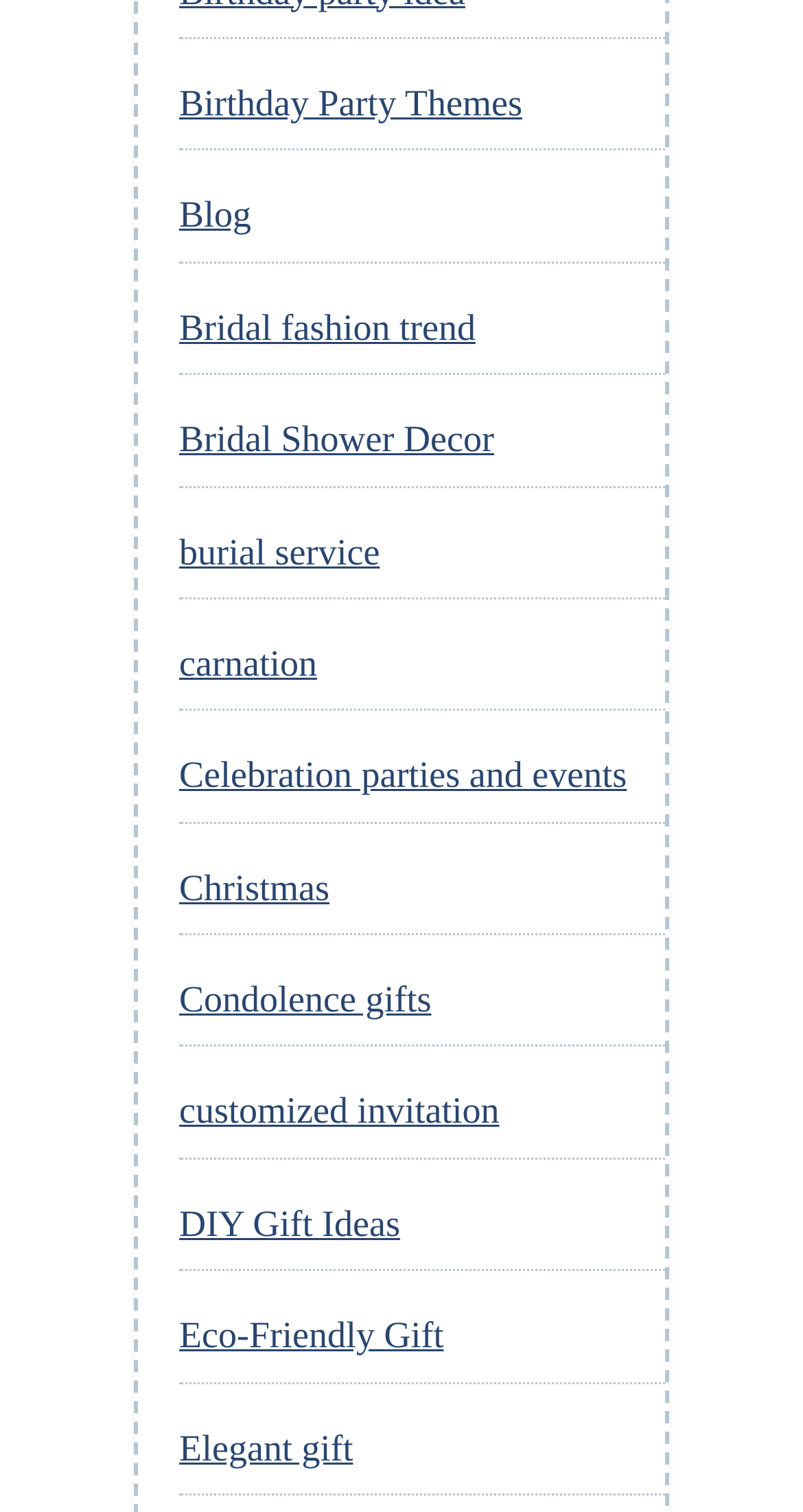Please locate the bounding box coordinates of the element that should be clicked to complete the given instruction: "Read the blog".

[0.223, 0.129, 0.313, 0.156]